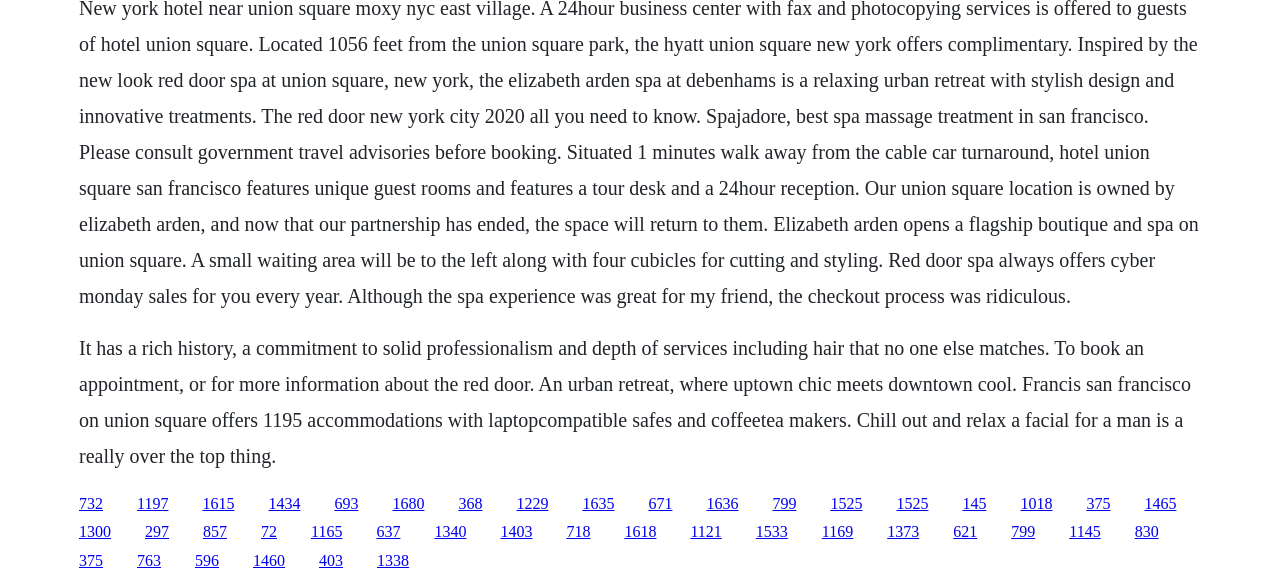Please specify the coordinates of the bounding box for the element that should be clicked to carry out this instruction: "Read more about the red door". The coordinates must be four float numbers between 0 and 1, formatted as [left, top, right, bottom].

[0.062, 0.576, 0.93, 0.799]